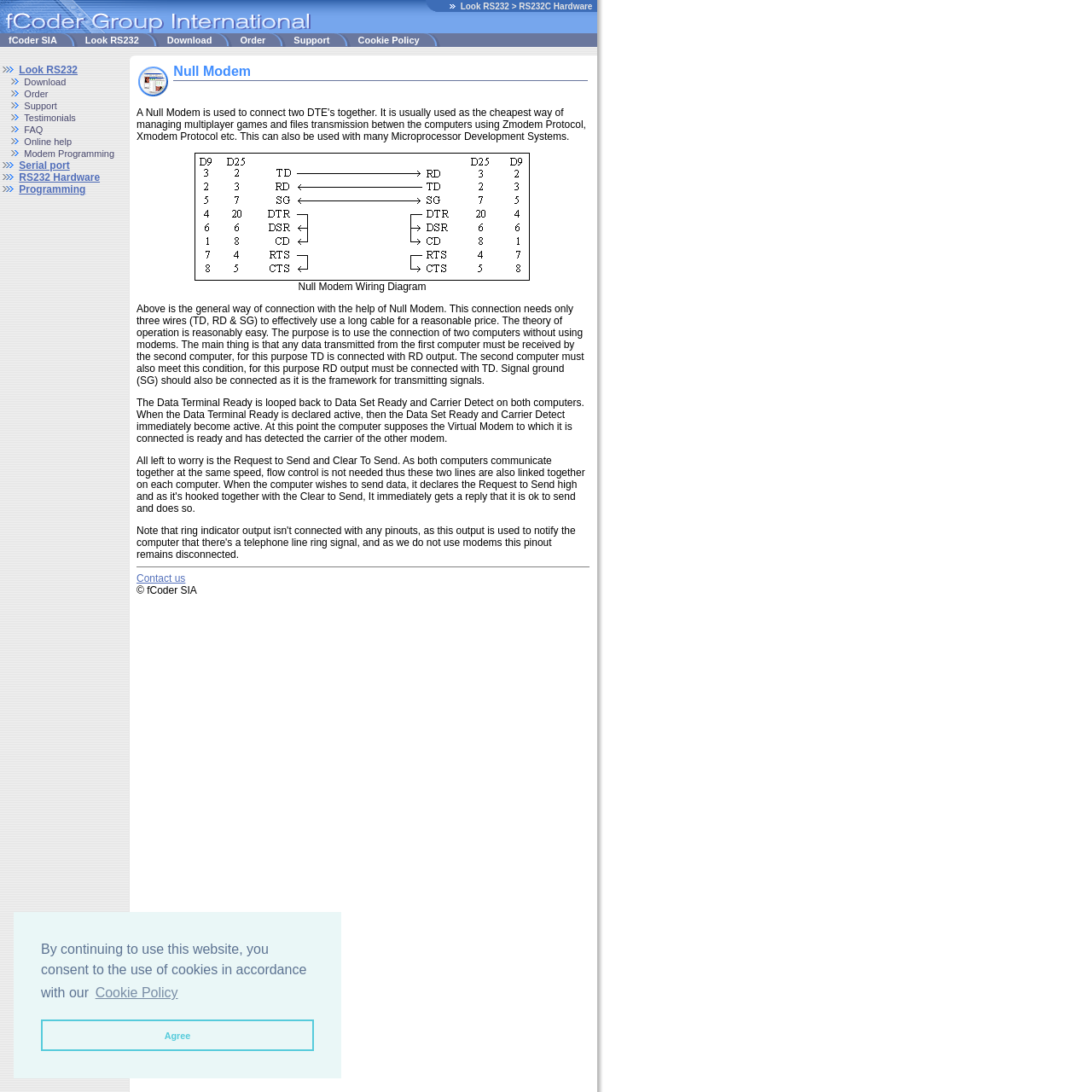How many links are in the top navigation bar?
Using the image as a reference, answer with just one word or a short phrase.

7